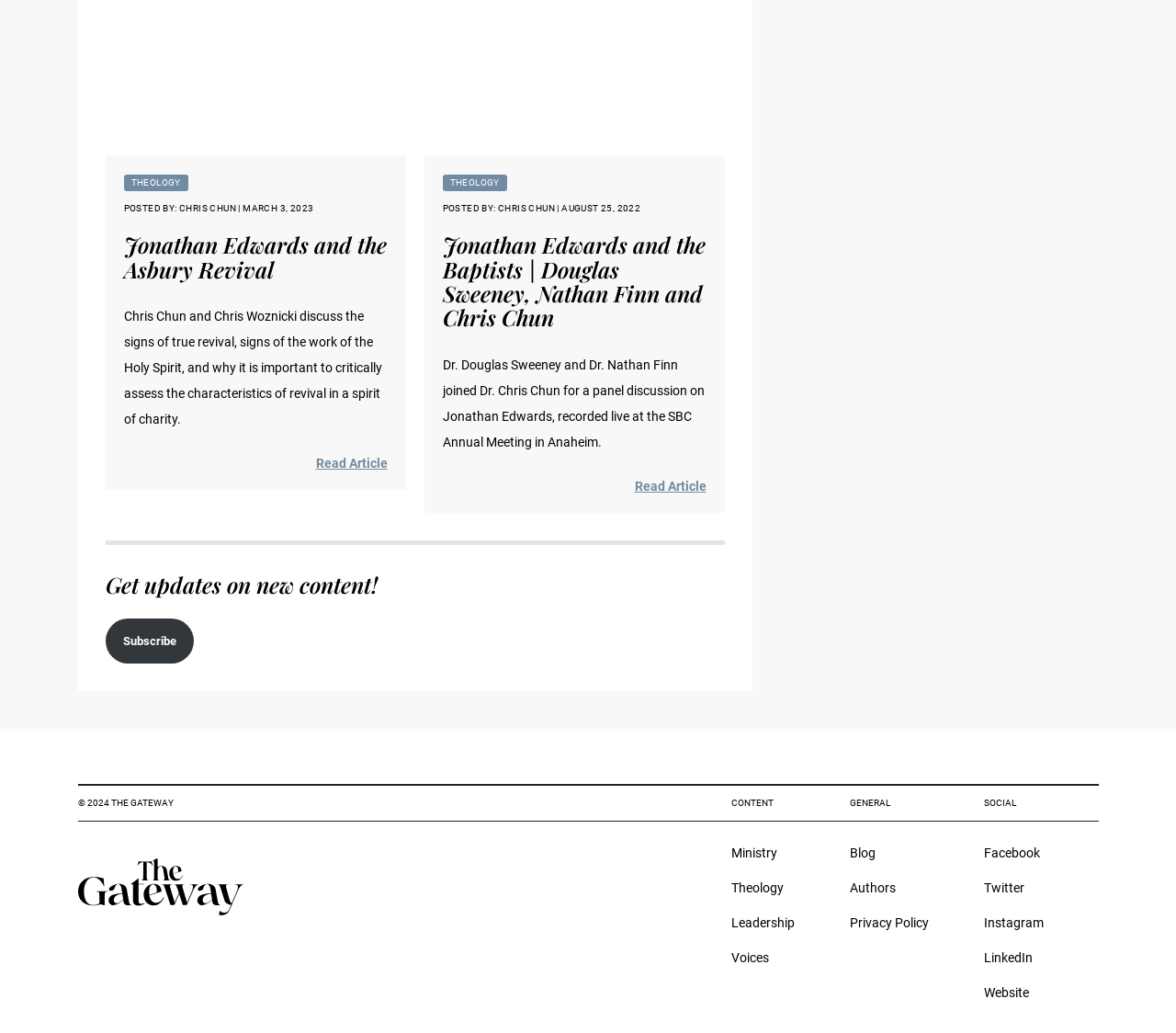Provide a single word or phrase to answer the given question: 
What is the name of the website?

The Gateway